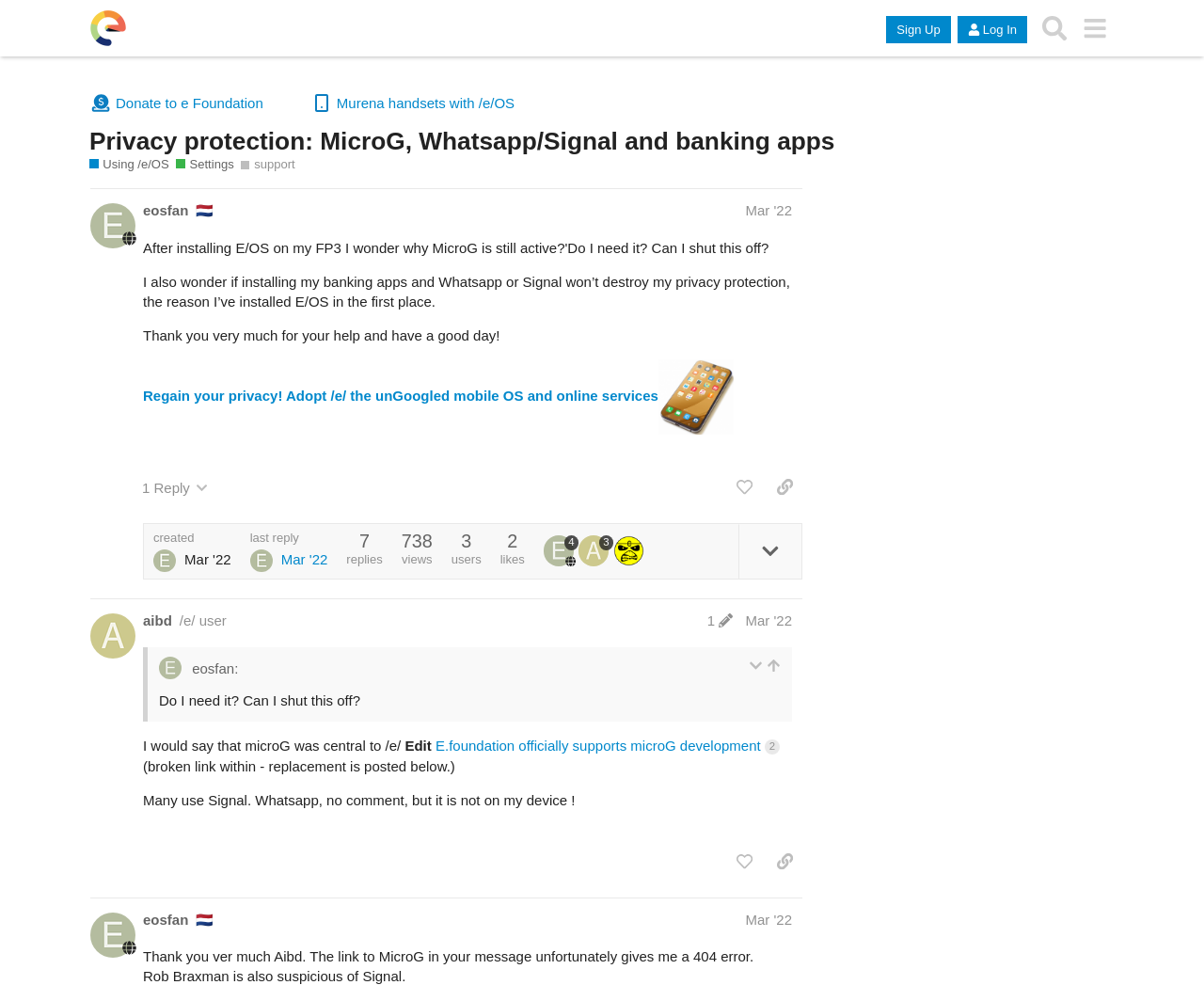Identify the bounding box for the UI element that is described as follows: "Home".

None